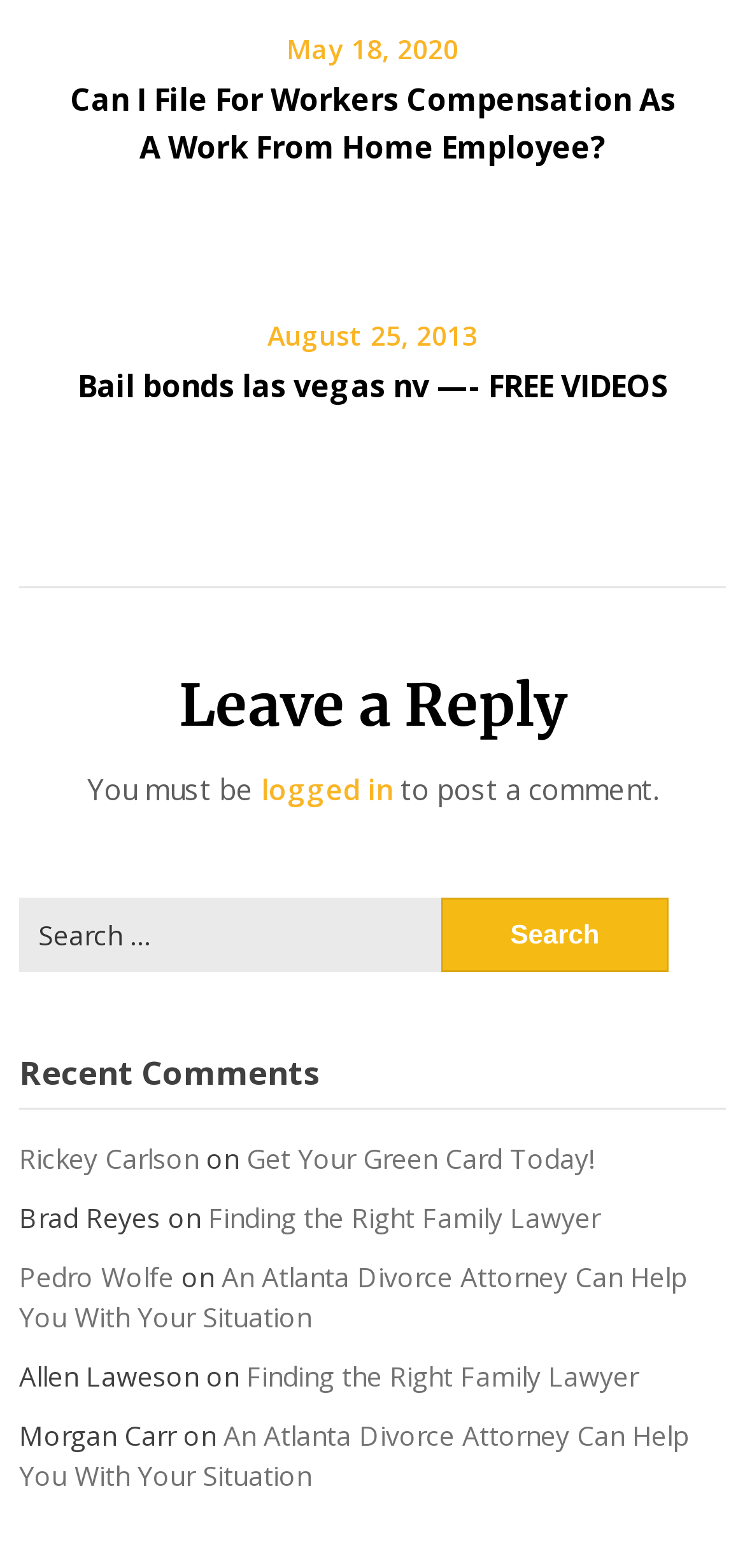Determine the bounding box coordinates of the clickable region to carry out the instruction: "Click on 'Can I File For Workers Compensation As A Work From Home Employee?'".

[0.094, 0.05, 0.906, 0.107]